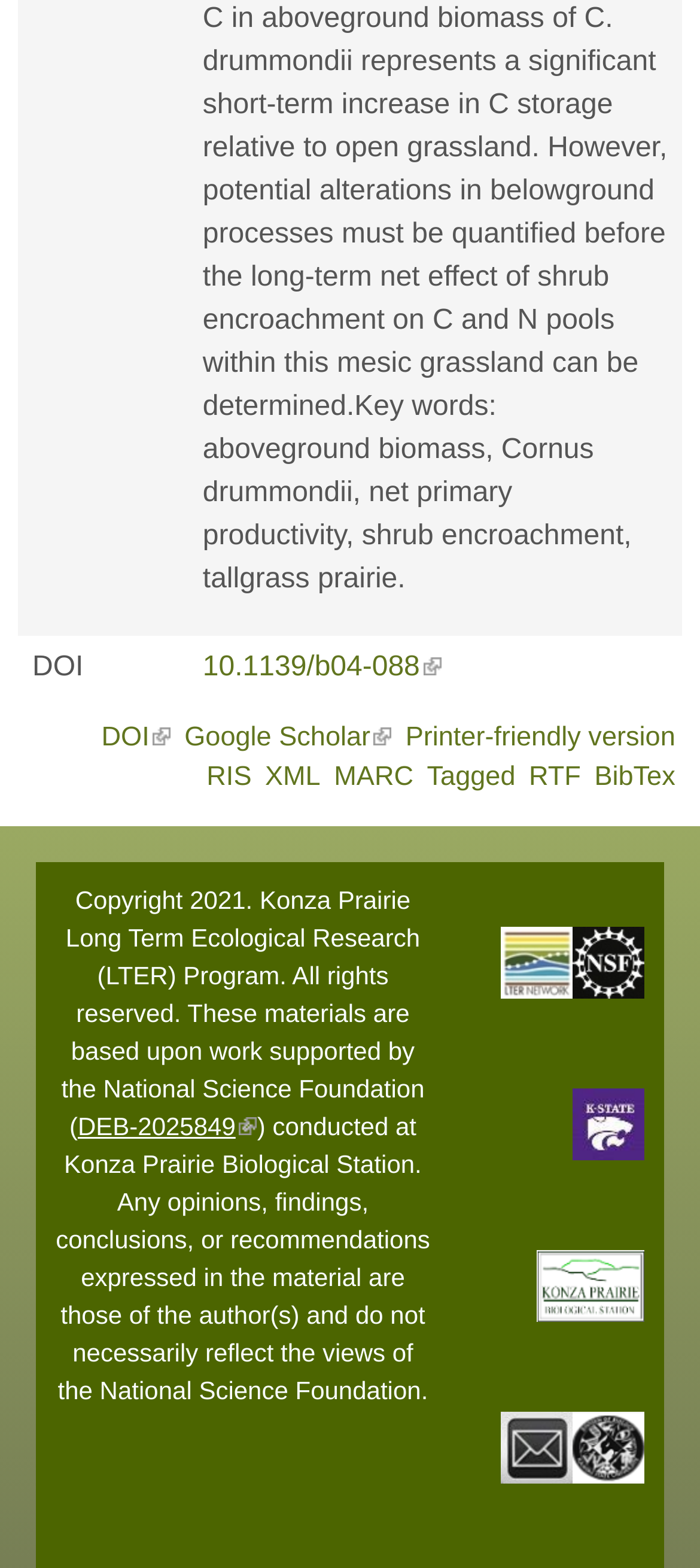Using the information in the image, give a comprehensive answer to the question: 
What is the DOI of the article?

The DOI of the article can be found in the gridcell element with the text 'DOI' which is located at the top of the webpage. The DOI is a link with the text '10.1139/b04-088'.